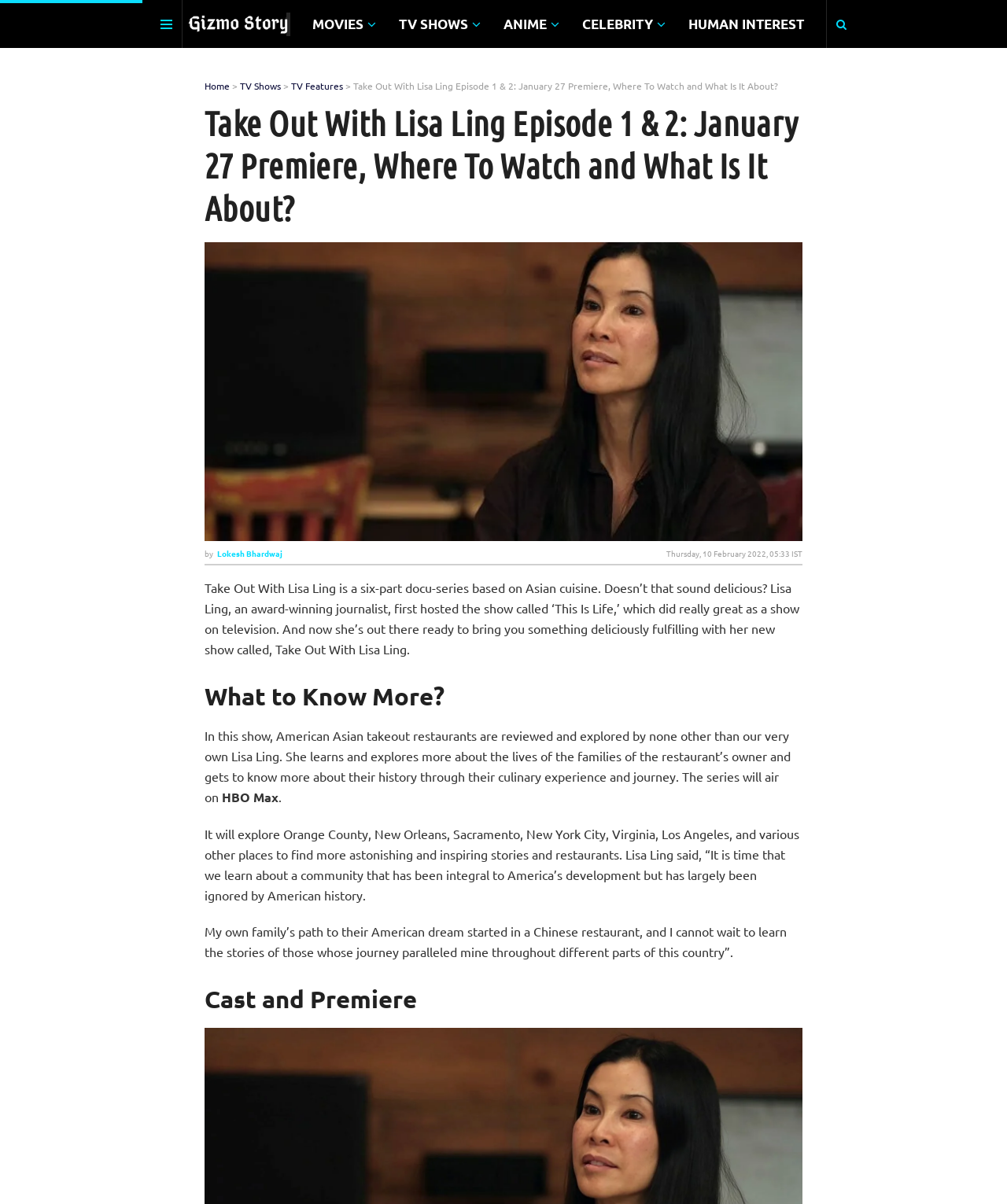Identify the bounding box coordinates necessary to click and complete the given instruction: "Visit the 'Home' page".

[0.203, 0.066, 0.228, 0.076]